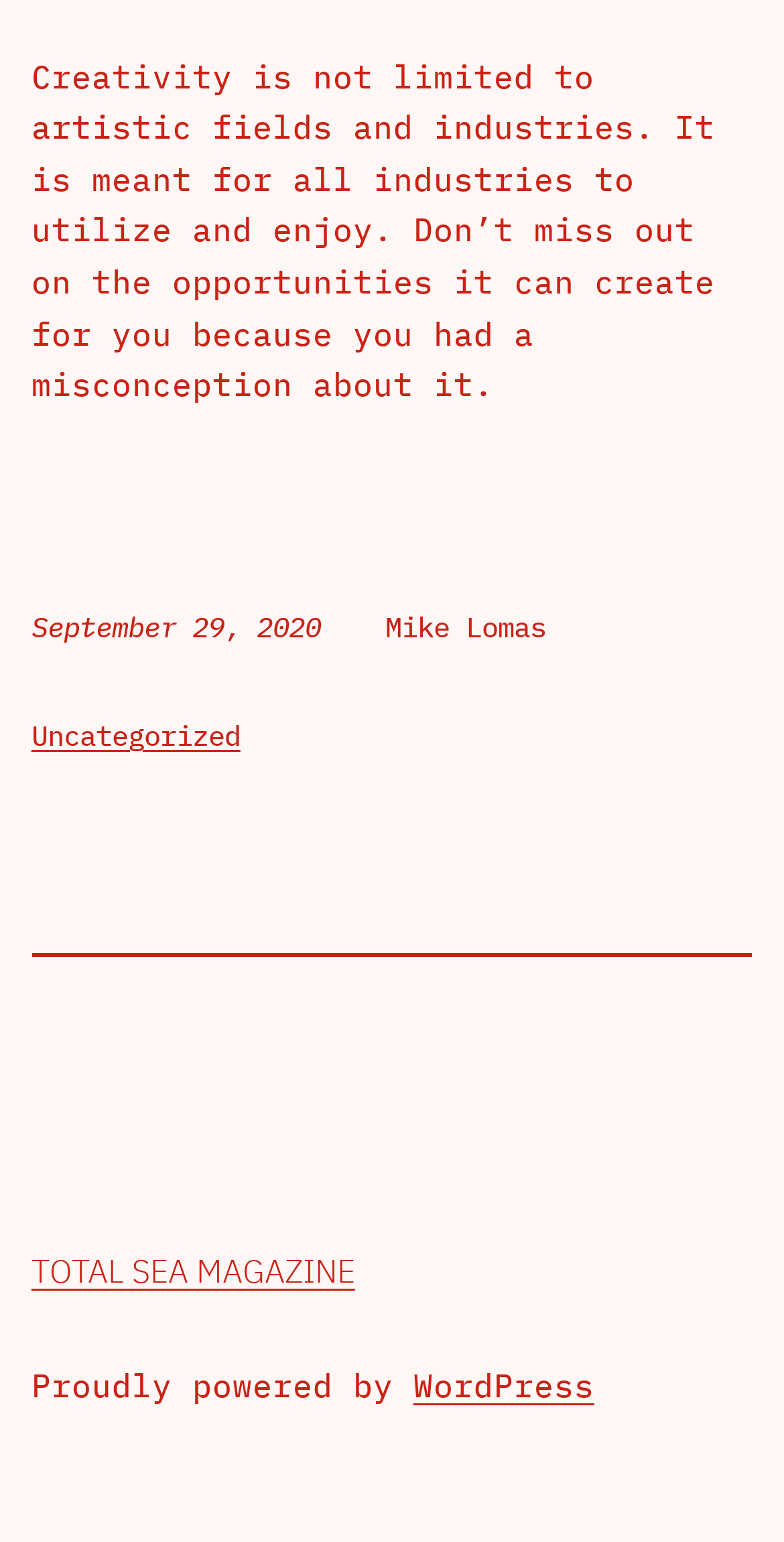What platform is the website powered by?
Please provide a detailed answer to the question.

I found the platform by looking at the link element with the content 'WordPress' which is a sibling of the element with the content 'Proudly powered by'.